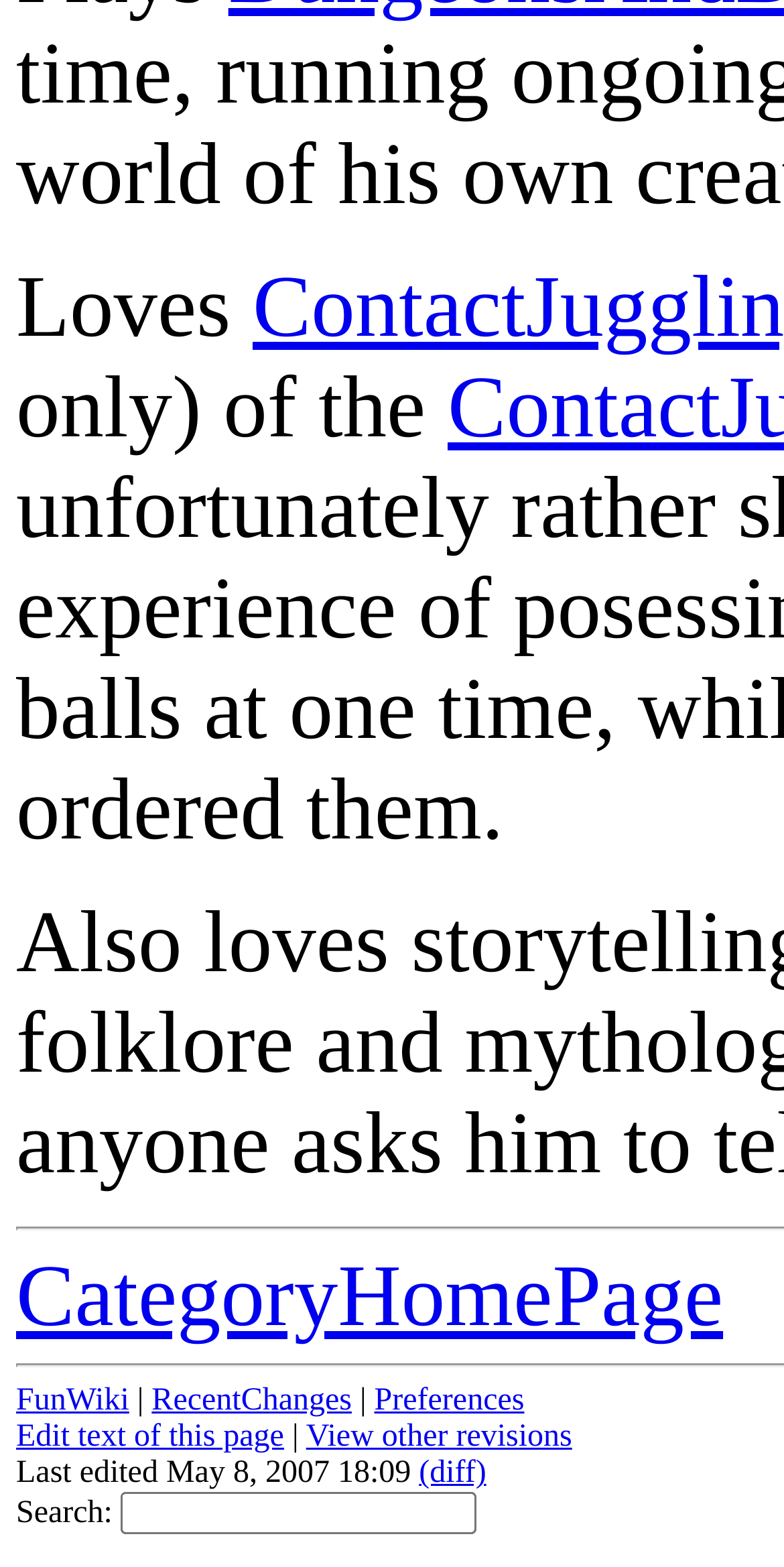Observe the image and answer the following question in detail: How many revisions are available to view?

I found the link 'View other revisions' at the bottom of the page, which suggests that there are other revisions available to view.